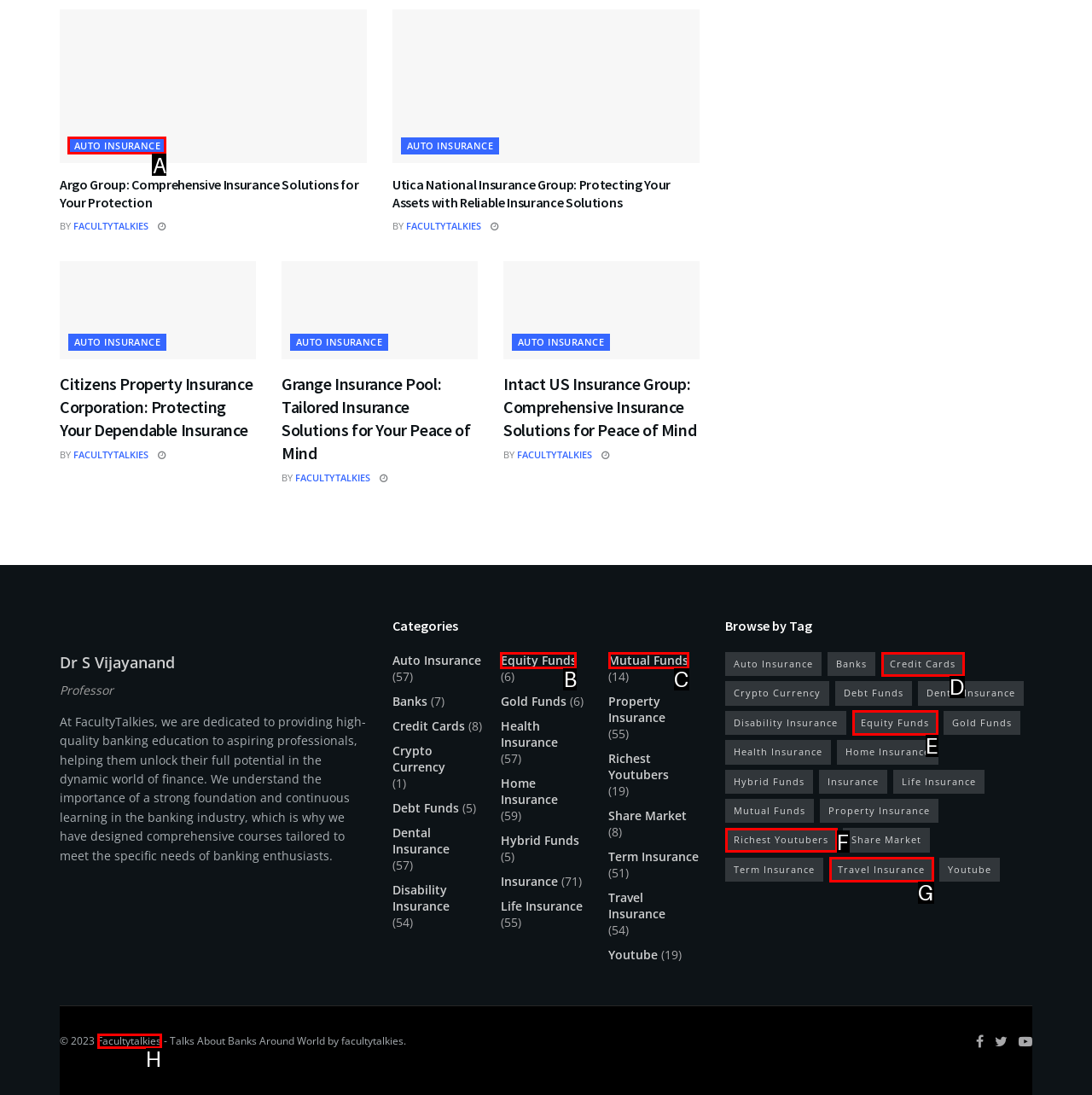Point out which UI element to click to complete this task: View AUTO INSURANCE
Answer with the letter corresponding to the right option from the available choices.

A